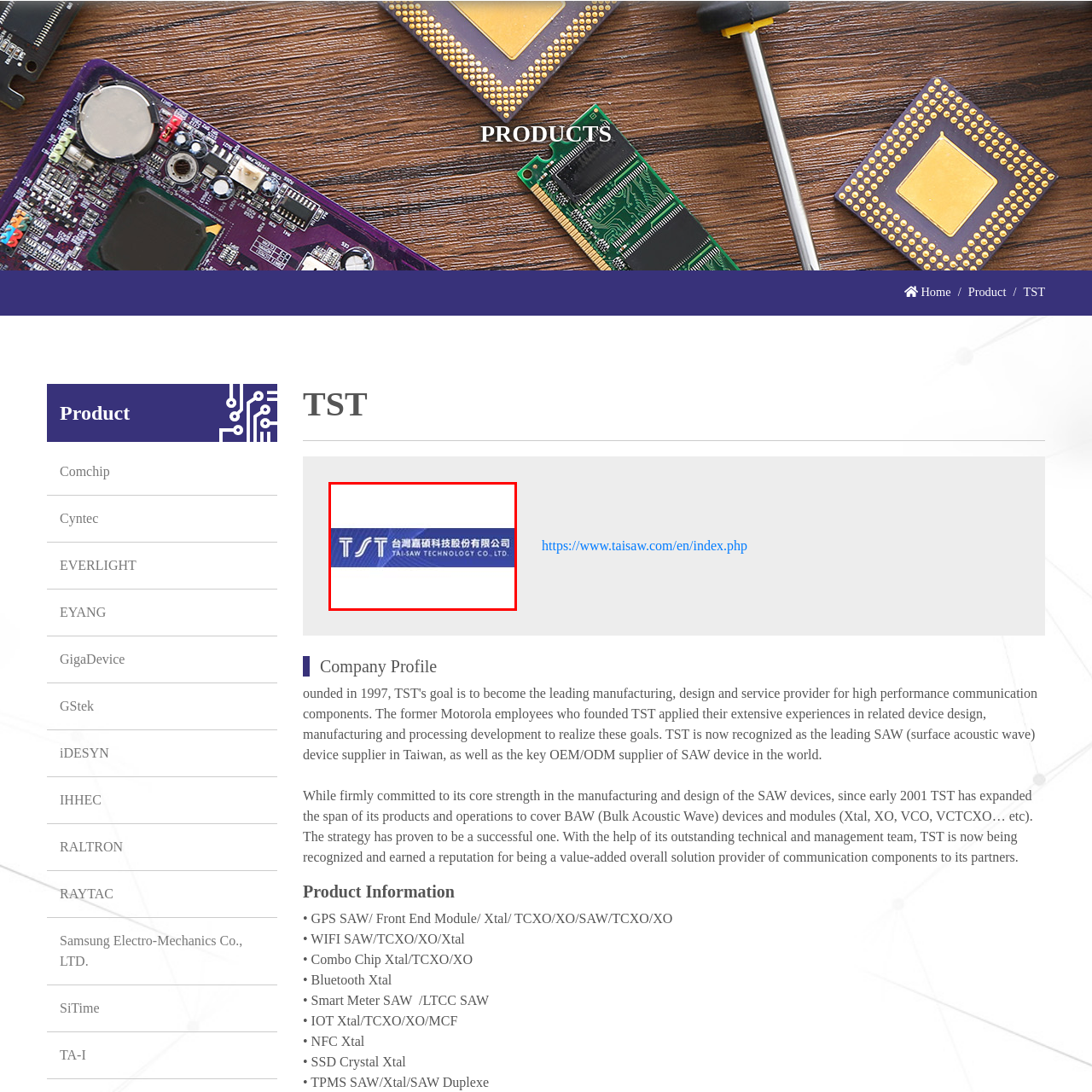Give a detailed description of the image area outlined by the red box.

The image prominently features the logo of TST (台灣晶華科技股份有限公司), known as Tai-Saw Technology Co., Ltd. The logo is displayed against a blue background, which conveys a sense of professionalism and technological advancement. The design integrates the letters "TST" in a sleek, modern font, representing the company’s commitment to innovation in the manufacturing and design of SAW (Surface Acoustic Wave) devices. Established in early 2001, TST has expanded its product range to include BAW (Bulk Acoustic Wave) devices, further enhancing its reputation as a leading solutions provider in communication components. The logo encapsulates the company's strong brand identity and its focus on delivering value-added technologies to its partners in the industry.